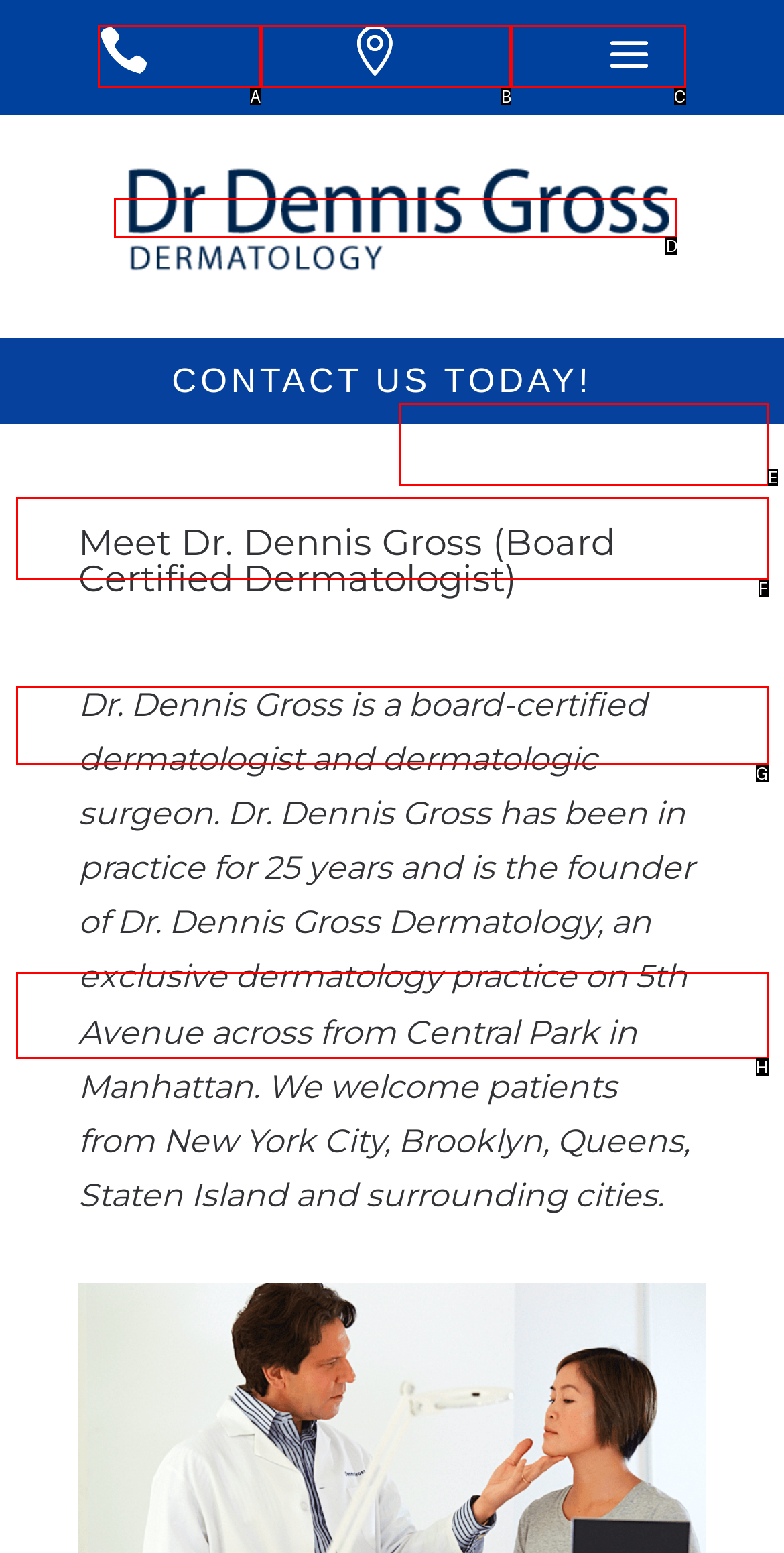Tell me which one HTML element I should click to complete the following task: Click the Dennisgrossmd link Answer with the option's letter from the given choices directly.

D